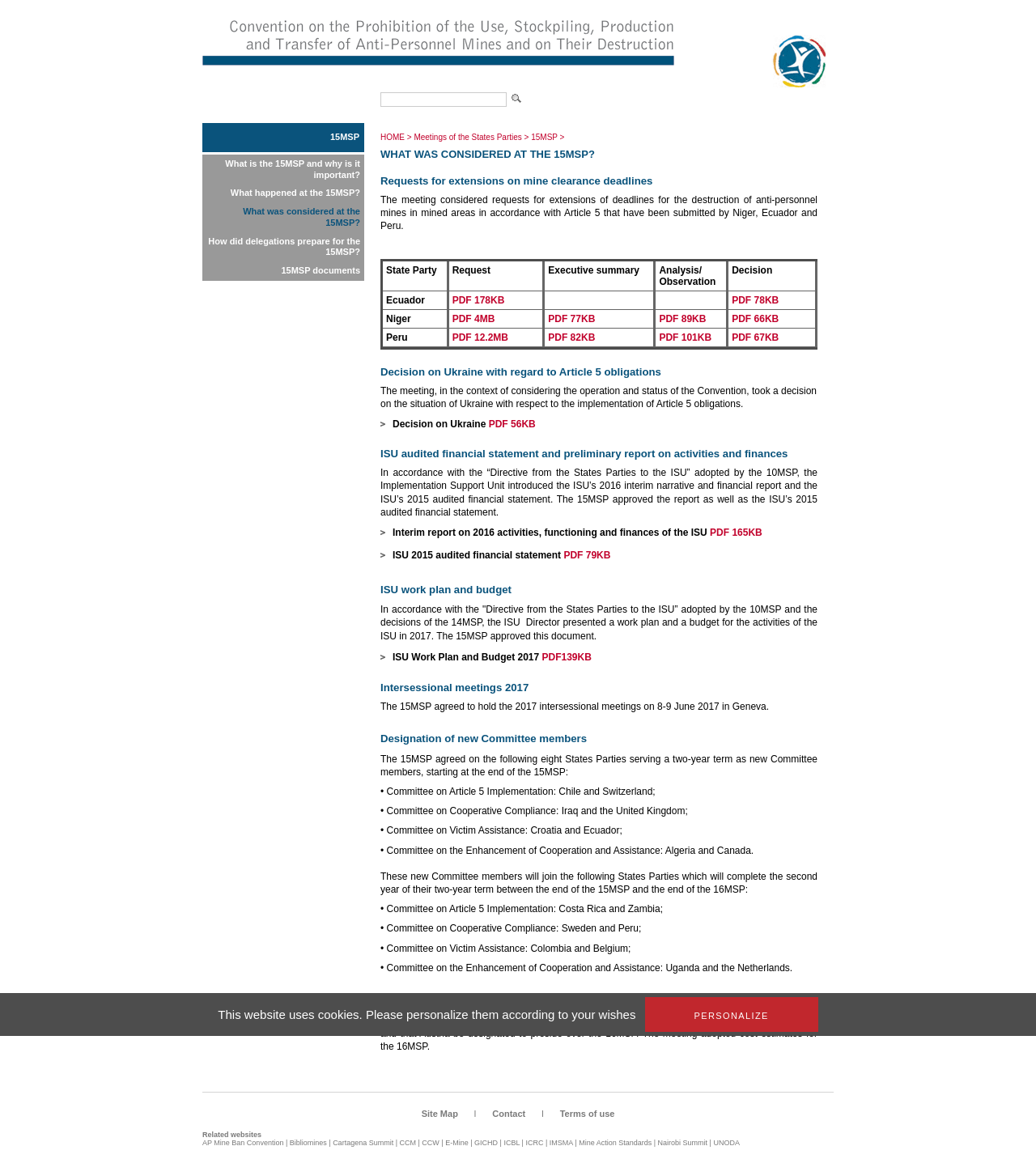Describe all the visual and textual components of the webpage comprehensively.

This webpage is about the 15MSP (15th Meeting of the States Parties) of the AP Mine Ban Convention. At the top, there is a navigation bar with two links on either side. Below this, there is a search bar and a button.

The main content of the page is divided into sections, each with a heading. The first section is about what was considered at the 15MSP, and it provides an overview of the meeting. The second section is about requests for extensions on mine clearance deadlines, and it includes a table with information about the requests from three countries: Ecuador, Niger, and Peru. Each row in the table represents a country, and the columns provide details about the request, executive summary, analysis/observation, and decision.

The next section is about the decision on Ukraine with regard to Article 5 obligations, and it provides a brief description of the decision. This is followed by a section about the ISU (Implementation Support Unit) audited financial statement and preliminary report on activities and finances, which includes links to two PDF documents.

The subsequent sections are about the ISU work plan and budget, intersessional meetings in 2017, the designation of new Committee members, and the 16th Meeting of the States Parties. Each section provides a brief description of the topic and may include links to additional resources or documents.

Throughout the page, there are several links to PDF documents, which provide more detailed information about the topics discussed. The page also includes a navigation path at the top, which shows the hierarchy of the webpage: "HOME > Meetings of the States Parties > 15MSP > WHAT WAS CONSIDERED AT THE 15MSP?"